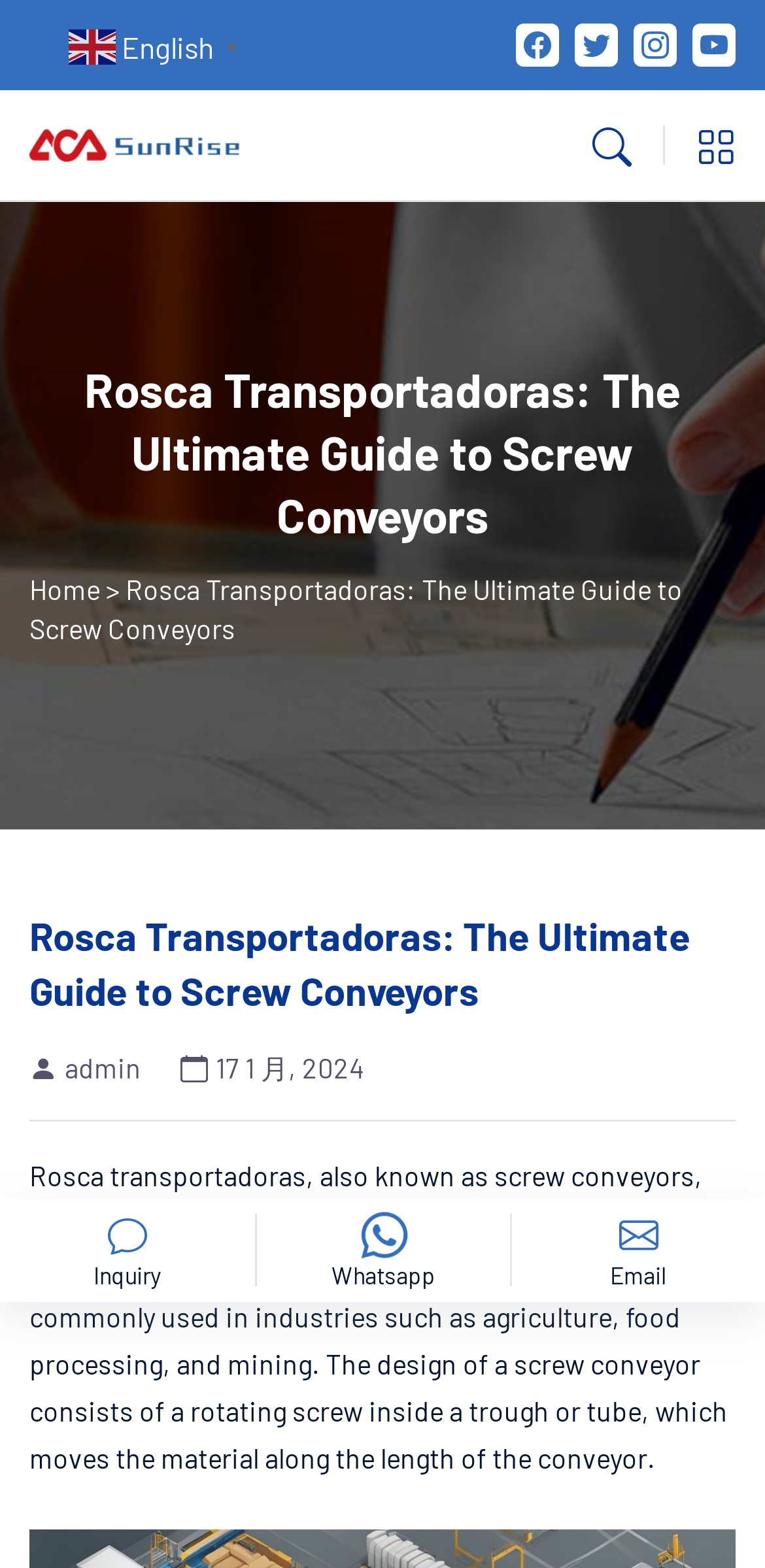What is the language of the webpage?
Based on the image, give a one-word or short phrase answer.

English